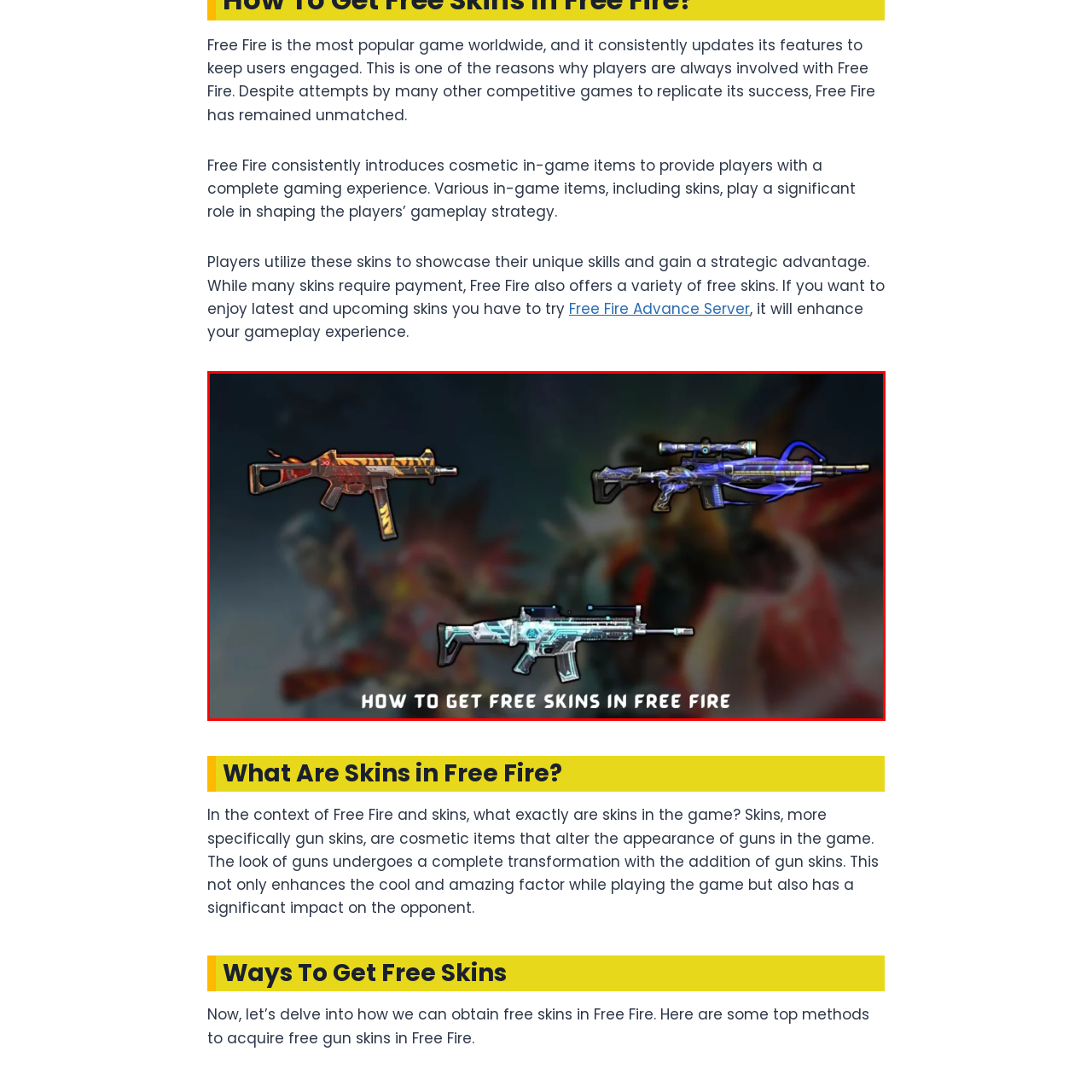Focus on the highlighted area in red, What is the purpose of customizing weapons in Free Fire? Answer using a single word or phrase.

To express individuality and strategy